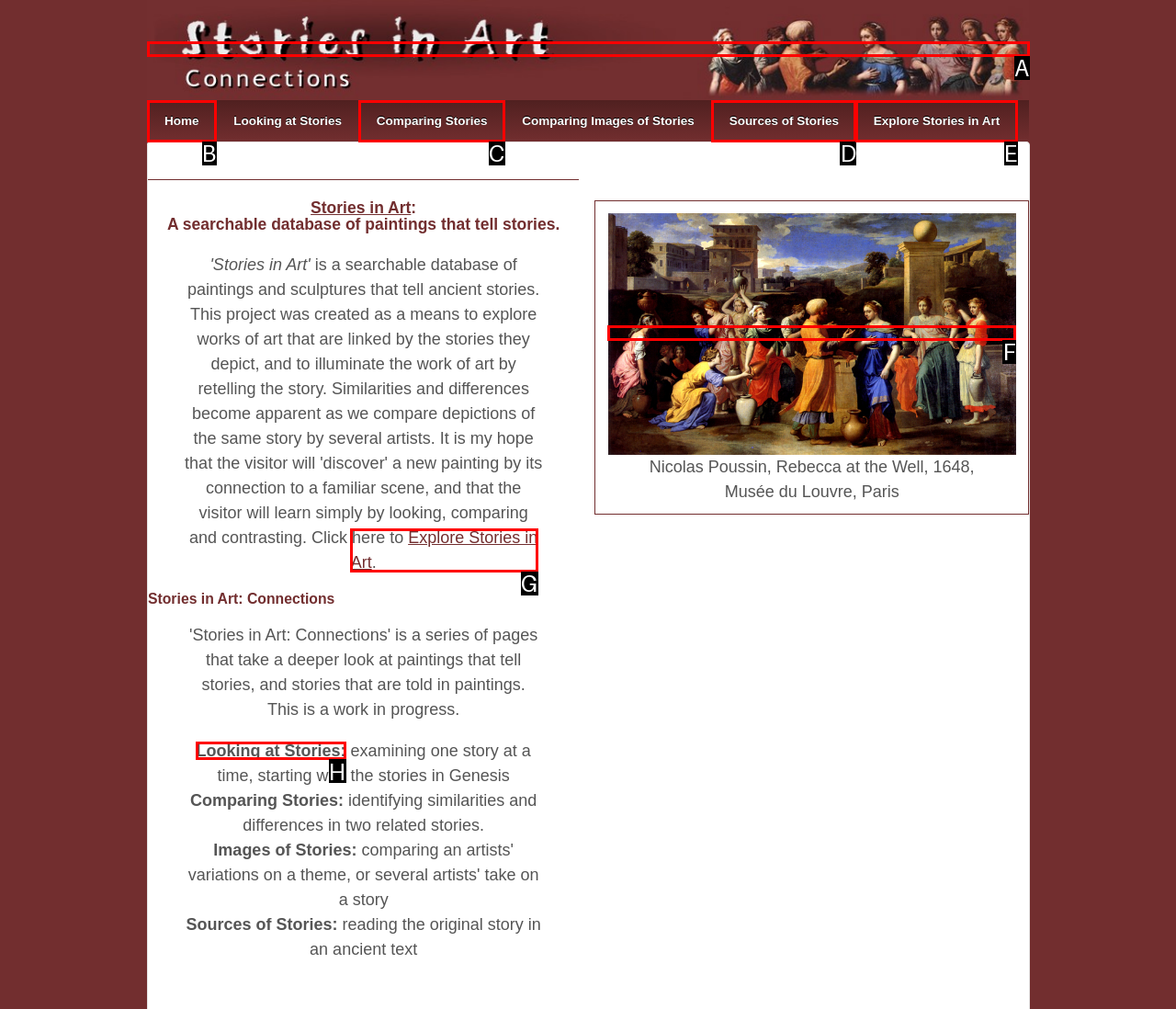Identify which HTML element should be clicked to fulfill this instruction: read about looking at stories Reply with the correct option's letter.

H